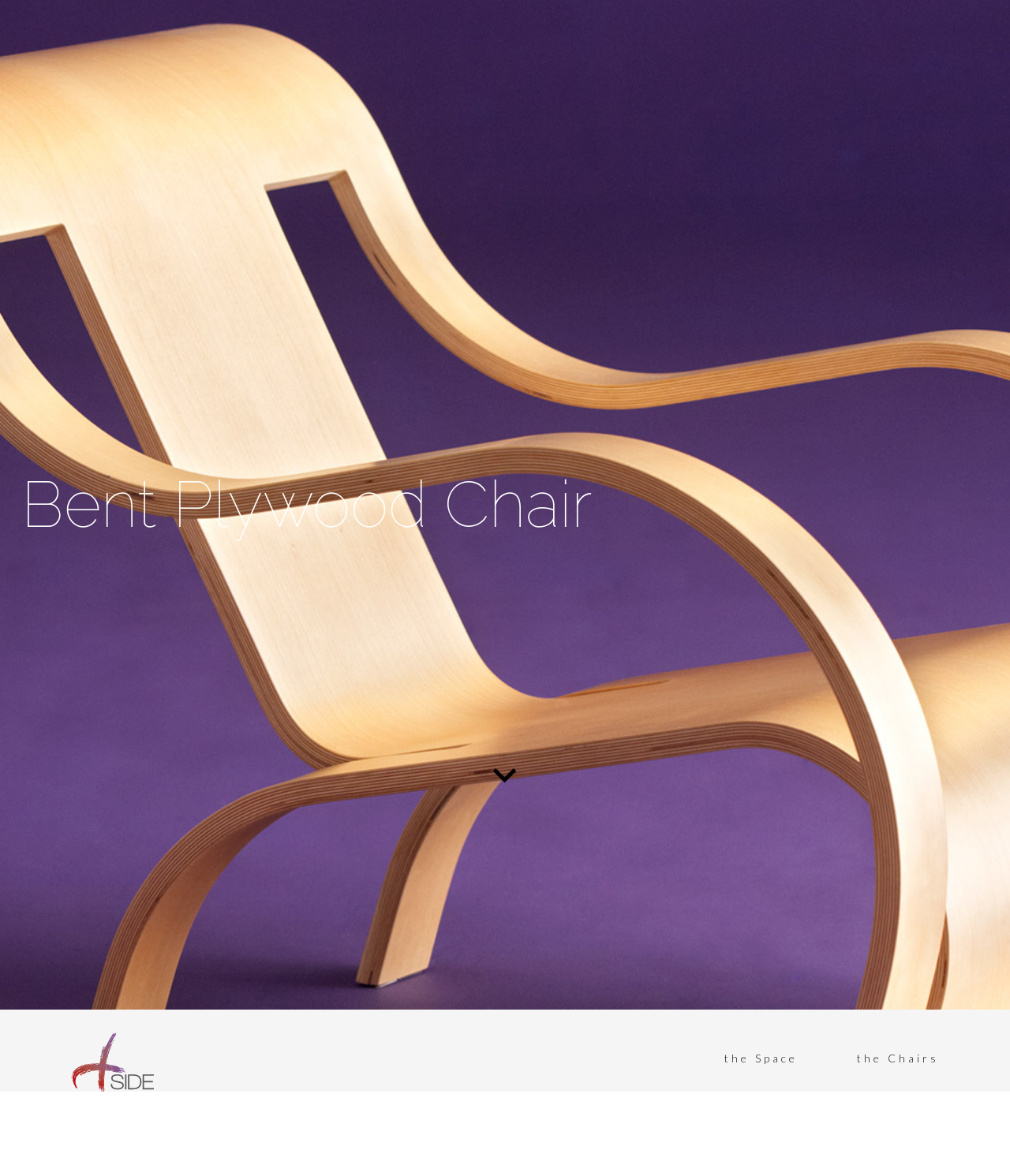From the webpage screenshot, identify the region described by Credits. Provide the bounding box coordinates as (top-left x, top-left y, bottom-right x, bottom-right y), with each value being a floating point number between 0 and 1.

[0.37, 0.815, 0.407, 0.827]